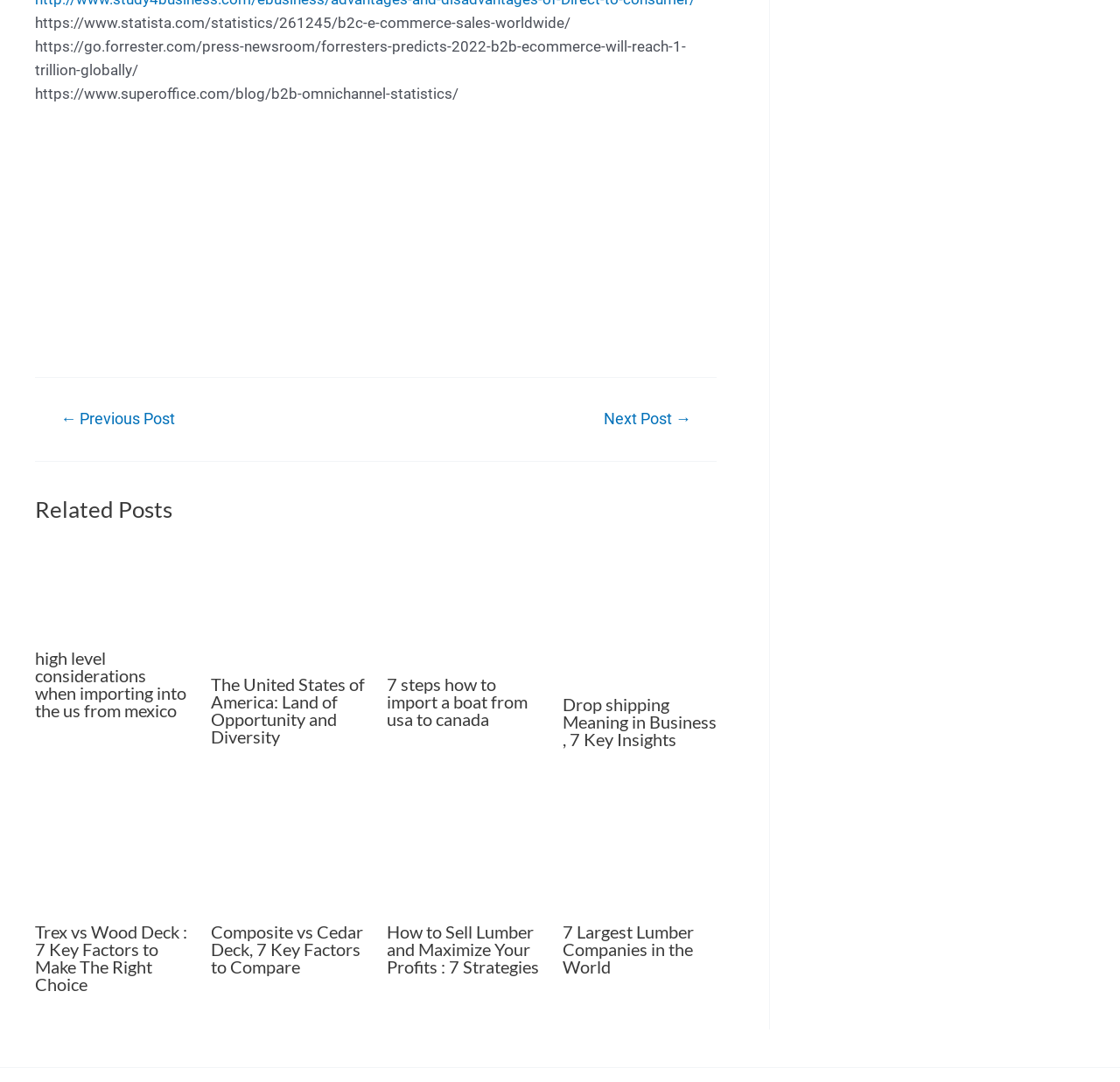Answer the question in a single word or phrase:
How many images are there in the first related post?

1